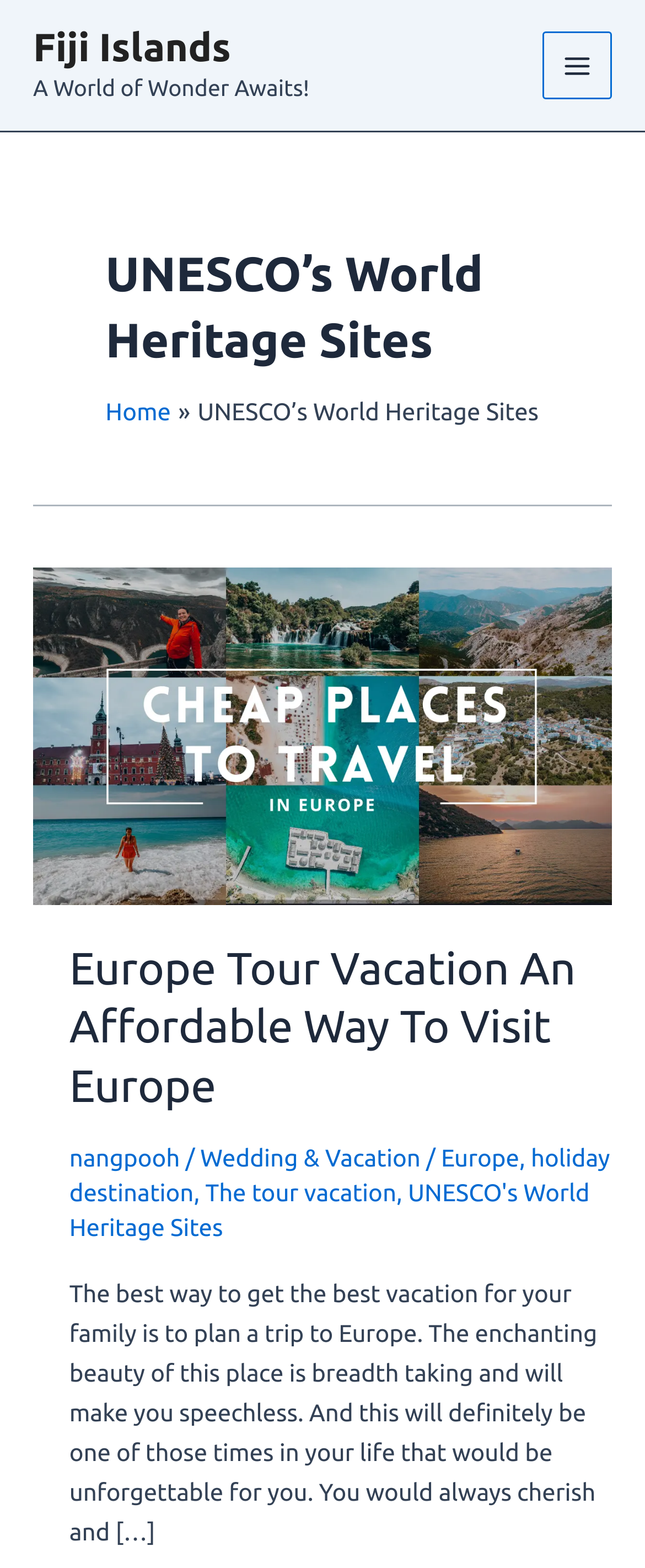Identify the bounding box coordinates for the element you need to click to achieve the following task: "Explore UNESCO's World Heritage Sites". The coordinates must be four float values ranging from 0 to 1, formatted as [left, top, right, bottom].

[0.107, 0.752, 0.914, 0.792]